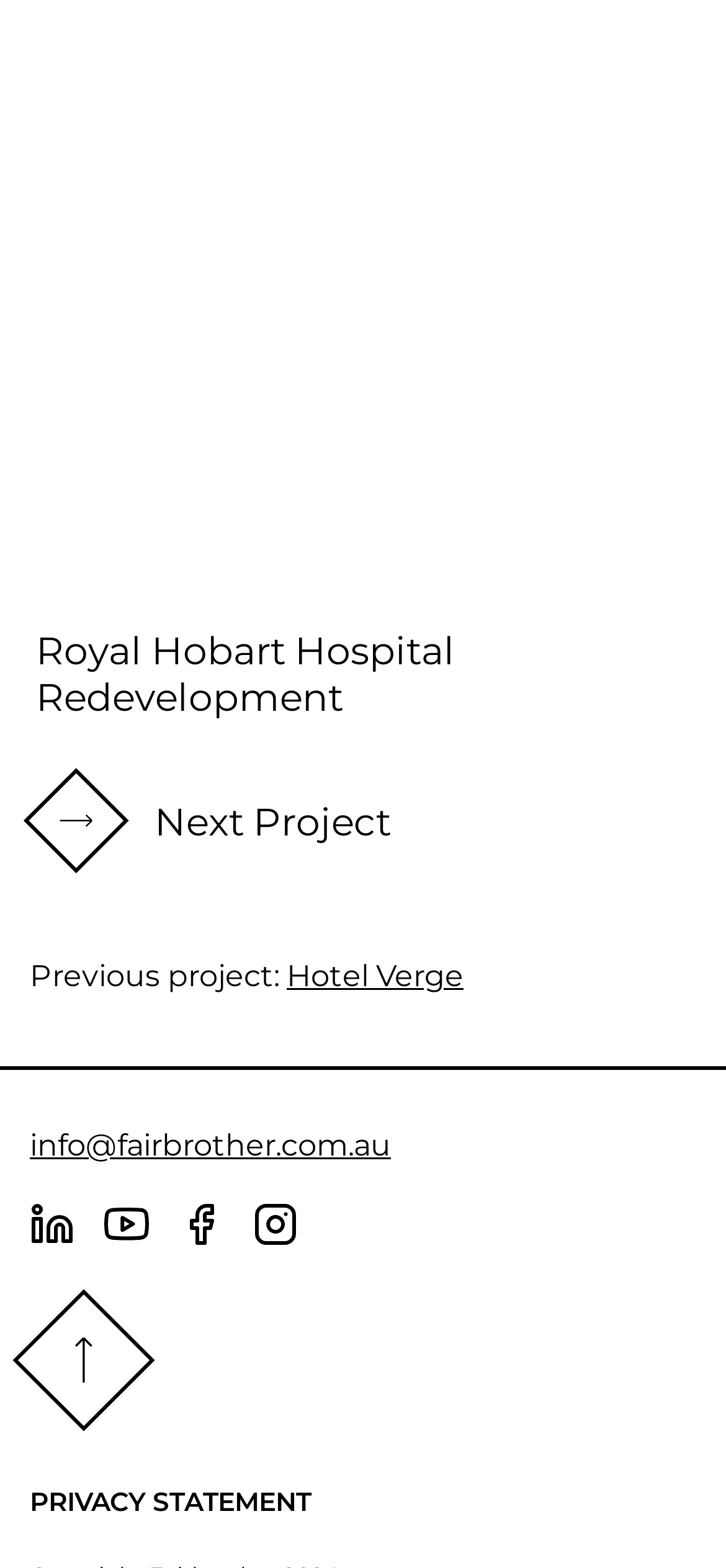Determine the bounding box coordinates in the format (top-left x, top-left y, bottom-right x, bottom-right y). Ensure all values are floating point numbers between 0 and 1. Identify the bounding box of the UI element described by: 0

None